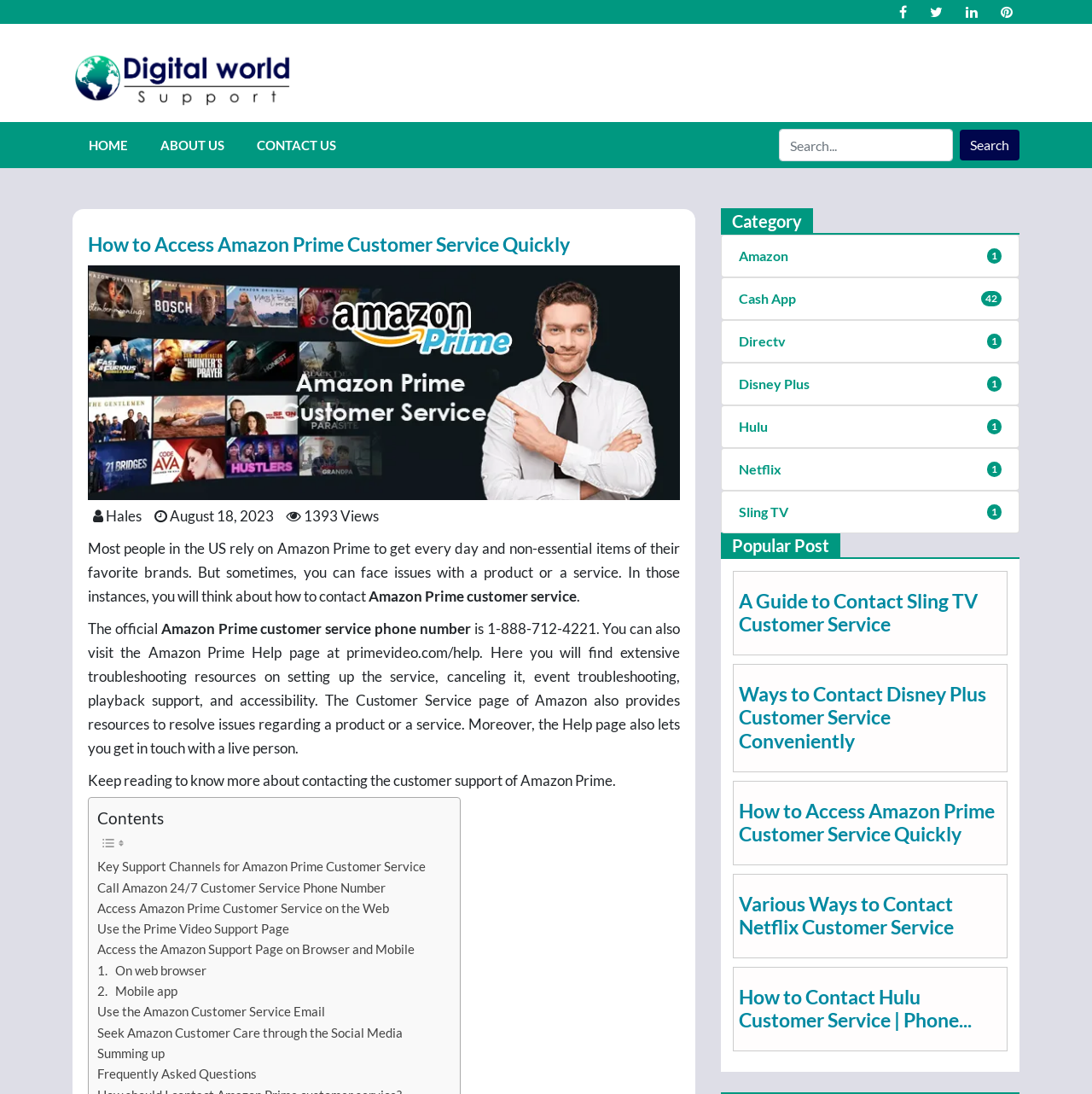What is the title of the first section on the webpage?
Answer the question using a single word or phrase, according to the image.

How to Access Amazon Prime Customer Service Quickly